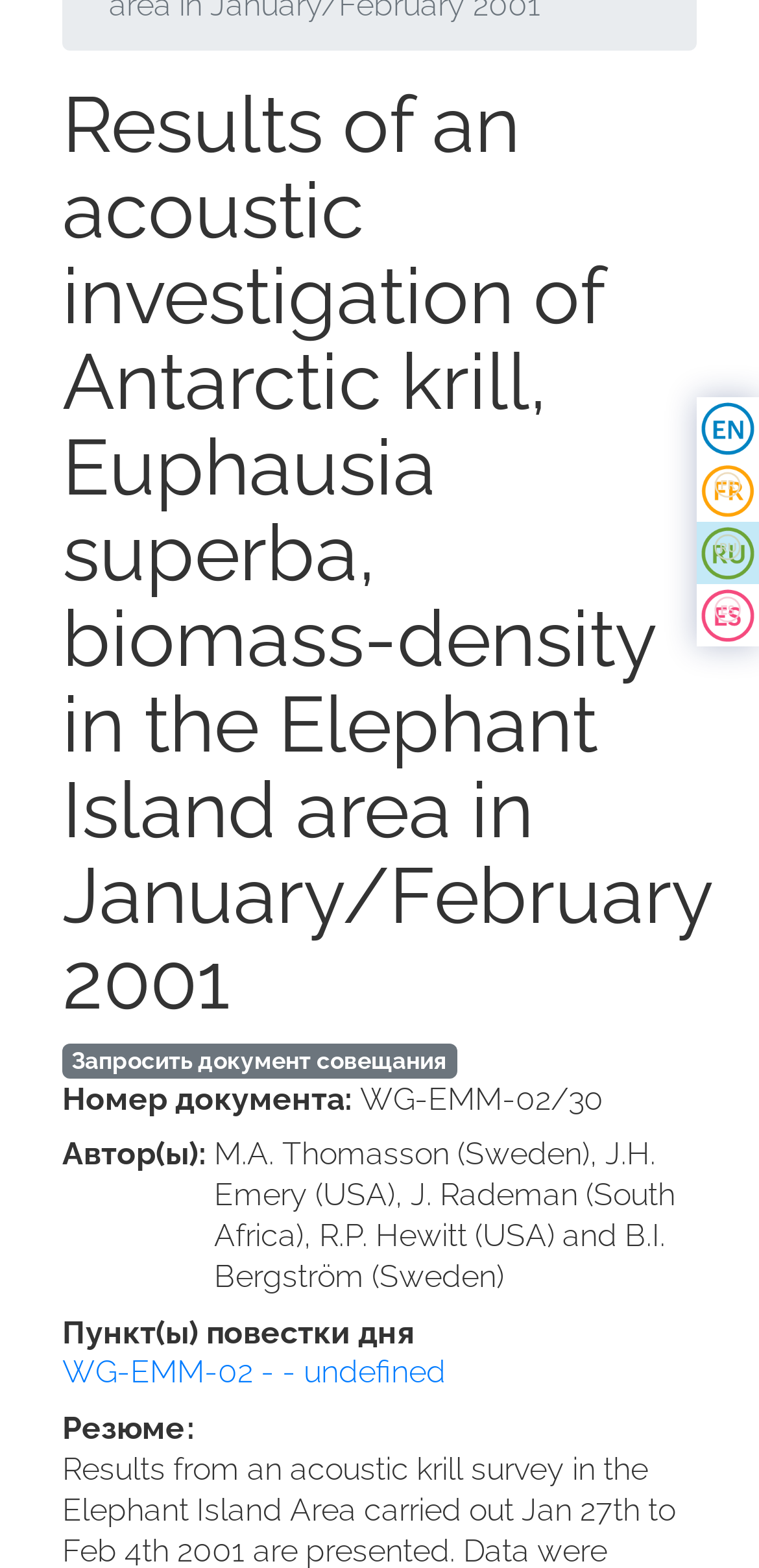Determine the bounding box coordinates of the UI element that matches the following description: "WG-EMM-02 - - undefined". The coordinates should be four float numbers between 0 and 1 in the format [left, top, right, bottom].

[0.082, 0.863, 0.587, 0.887]